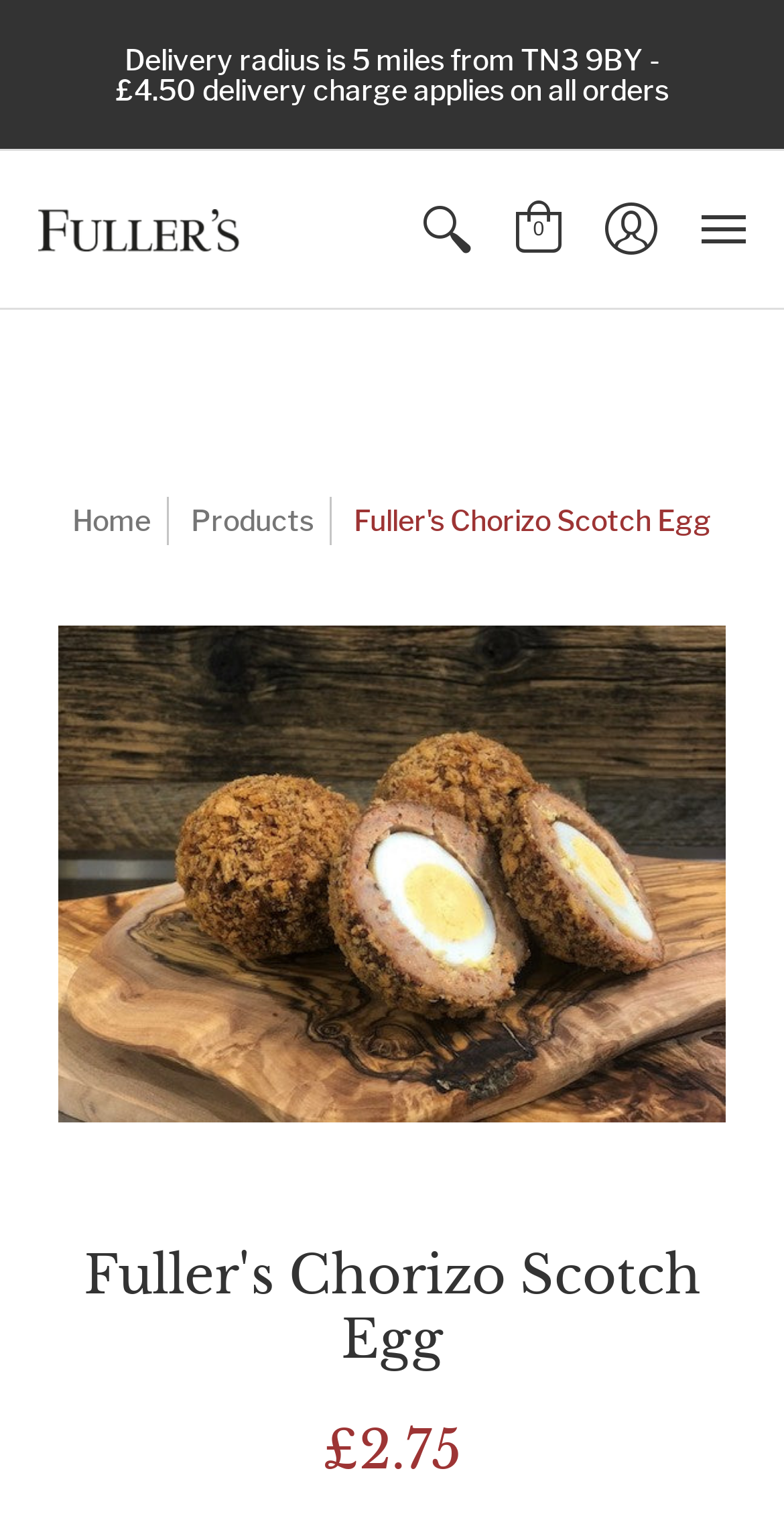Your task is to find and give the main heading text of the webpage.

Fuller's Chorizo Scotch Egg